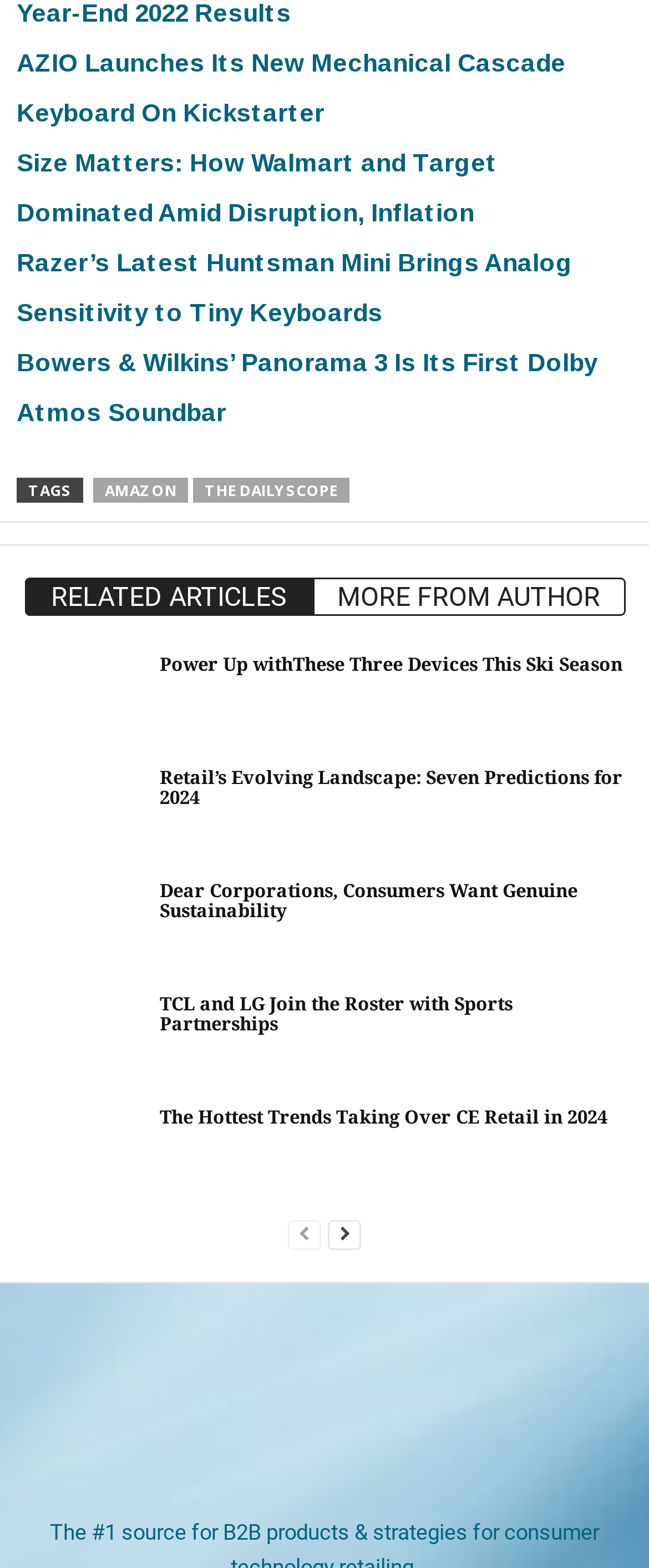Respond to the following question using a concise word or phrase: 
How many images are on the webpage?

8